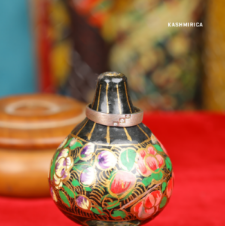Based on the image, give a detailed response to the question: What is the purpose of the branding 'Kashmirica'?

The caption states that the branding 'Kashmirica' is visible in the top corner, 'reinforcing the source of this exquisite craftsmanship', implying that the branding is meant to emphasize the origin of the ring.